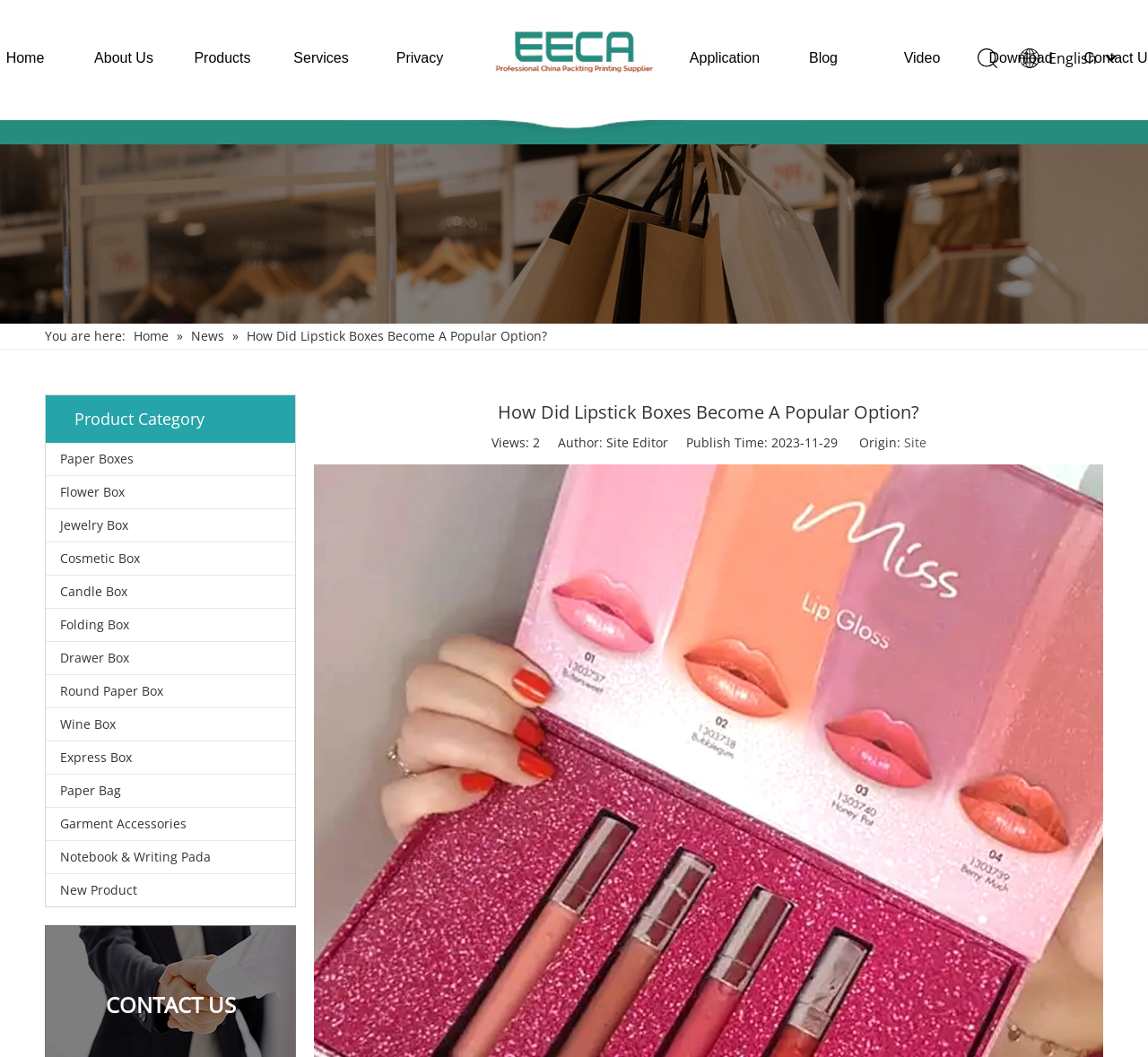Locate the bounding box coordinates of the clickable area to execute the instruction: "Click on the 'Home' link". Provide the coordinates as four float numbers between 0 and 1, represented as [left, top, right, bottom].

[0.005, 0.047, 0.039, 0.062]